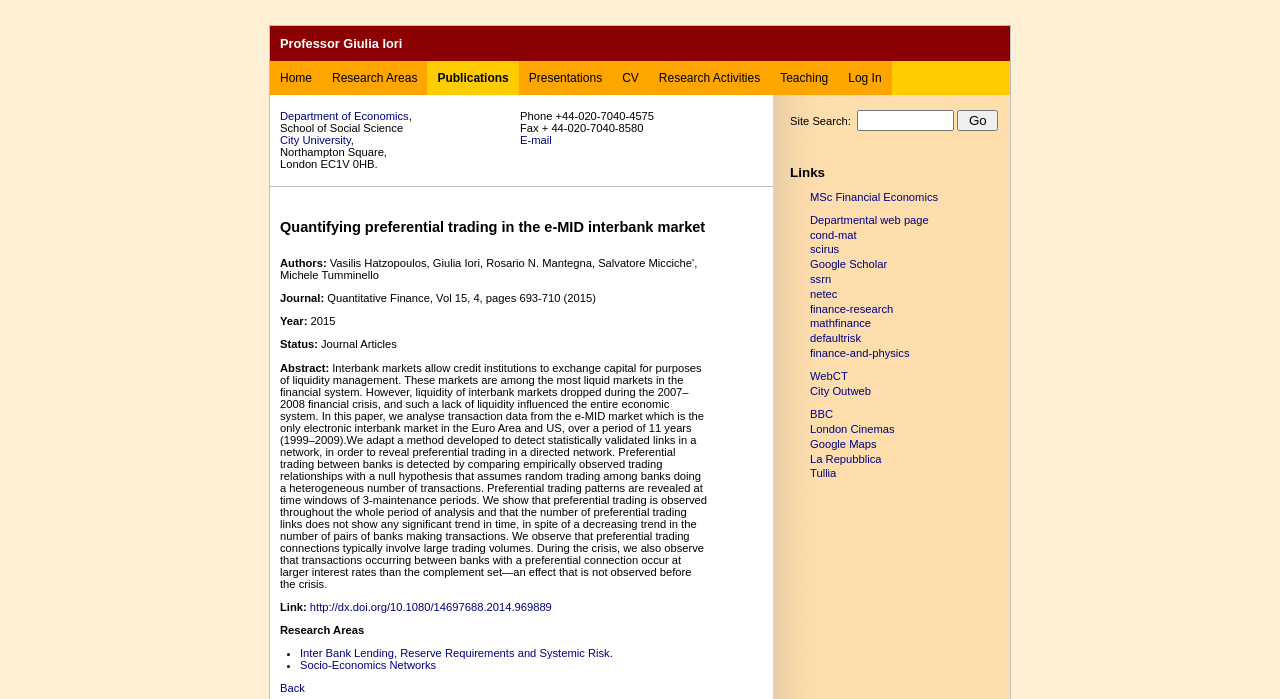Identify the bounding box coordinates of the clickable section necessary to follow the following instruction: "Click on the 'E-mail' link". The coordinates should be presented as four float numbers from 0 to 1, i.e., [left, top, right, bottom].

[0.406, 0.192, 0.431, 0.209]